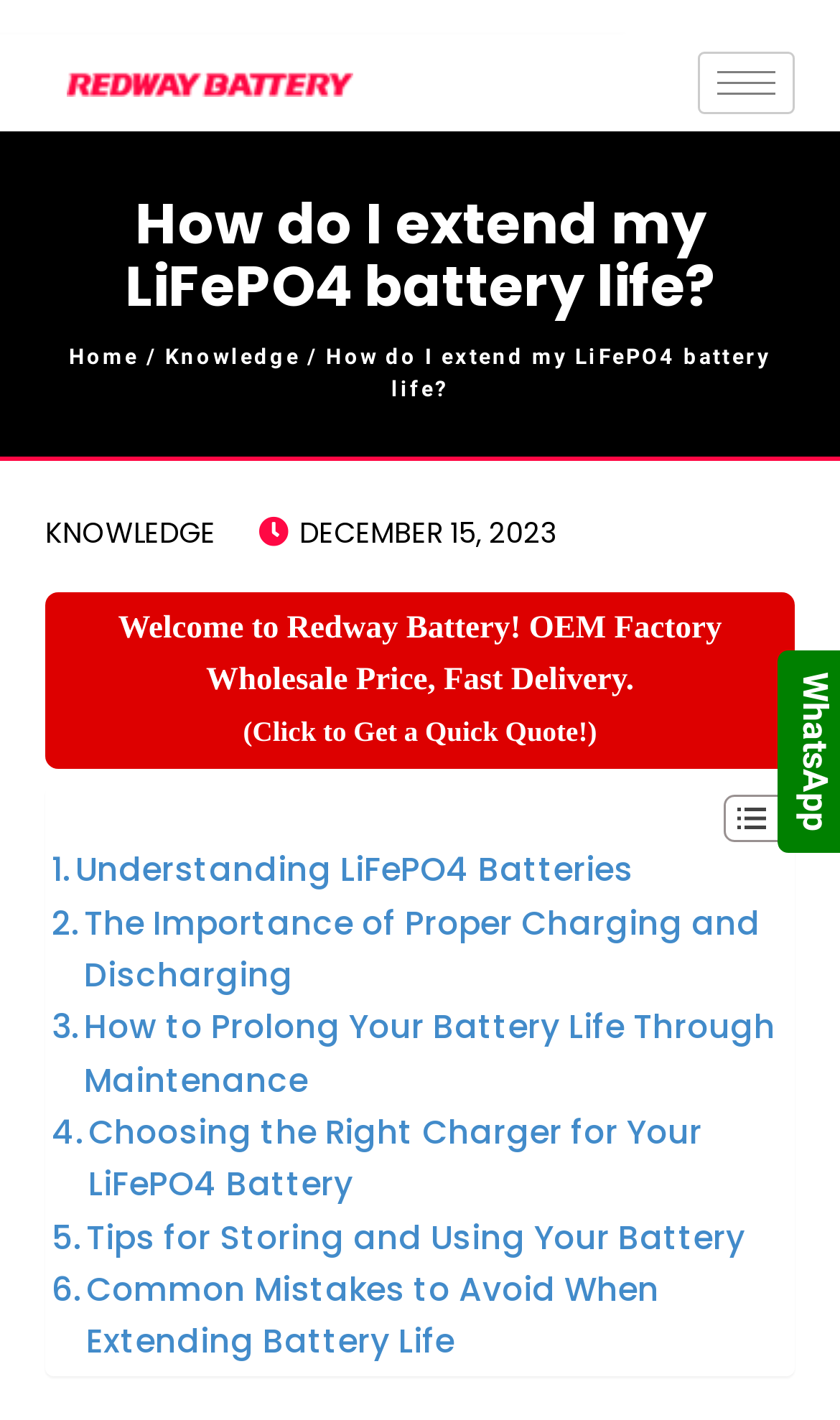How many sections are in the article?
Using the image, respond with a single word or phrase.

6